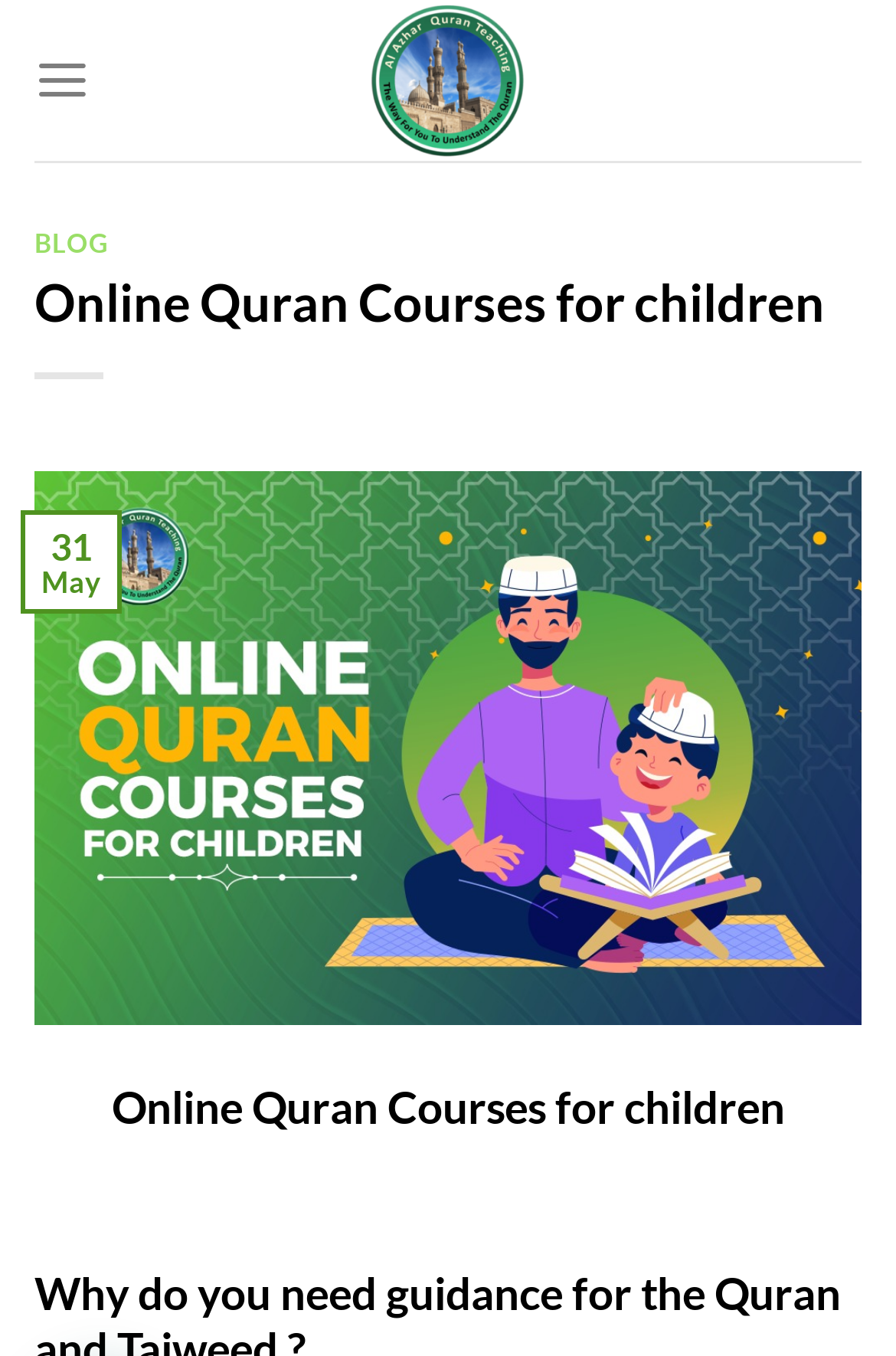What is the date mentioned on the webpage? Look at the image and give a one-word or short phrase answer.

31 May